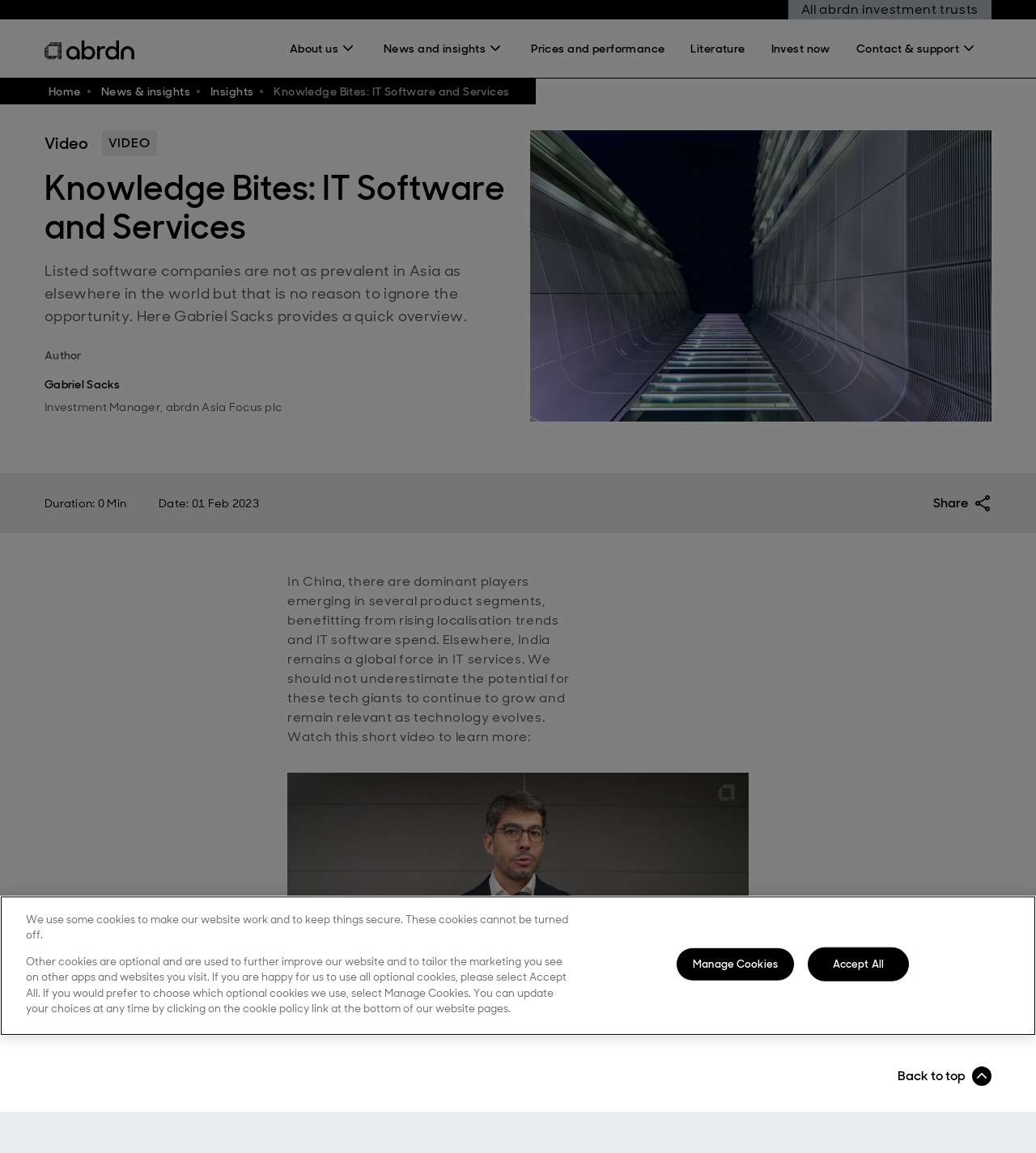Articulate a complete and detailed caption of the webpage elements.

The webpage is about IT software and services, specifically focusing on listed software companies in Asia. At the top left, there is an "aberdeen logo" image, accompanied by a link to the logo. Below the logo, there are several navigation links, including "Home", "News & insights", "Insights", and "About us". 

On the top right, there is a "Skip to main content" link. Above the main content, there is a heading "Knowledge Bites: IT Software and Services" and a brief description of the content, which is a video about listed software companies in Asia. 

The main content area has a video with a duration of 0 minutes, dated February 1, 2023. Below the video, there is a brief text summarizing the content, which discusses the growth of tech giants in China and India. 

On the right side of the main content area, there is a "Share" button and an "Open modal" button. At the bottom of the page, there is a "Back to top" button. 

Additionally, there is a cookie banner at the bottom of the page, which provides information about the website's use of cookies and allows users to manage their cookie preferences.